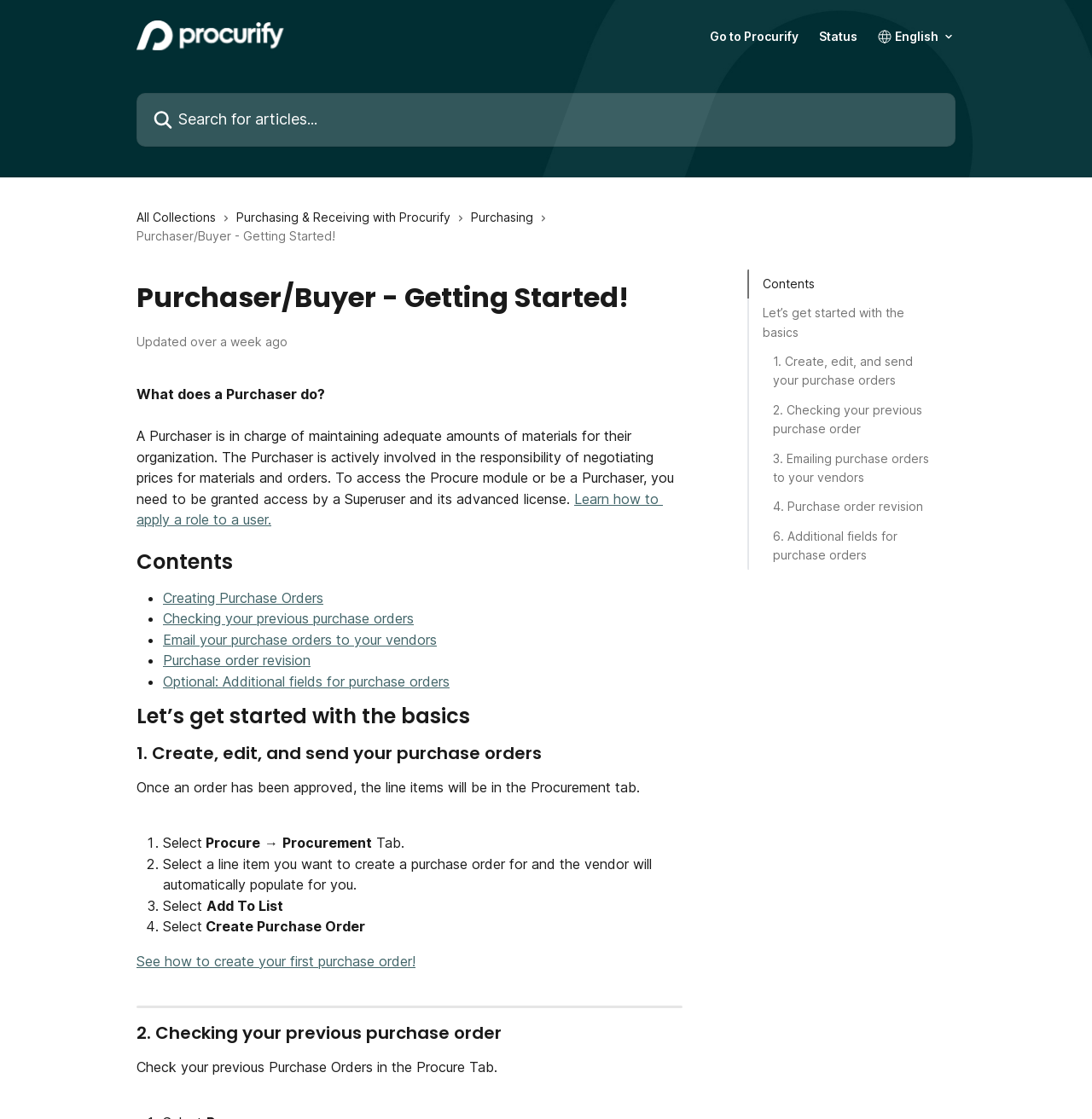Please find the bounding box coordinates of the element that needs to be clicked to perform the following instruction: "Learn how to apply a role to a user". The bounding box coordinates should be four float numbers between 0 and 1, represented as [left, top, right, bottom].

[0.125, 0.438, 0.607, 0.472]